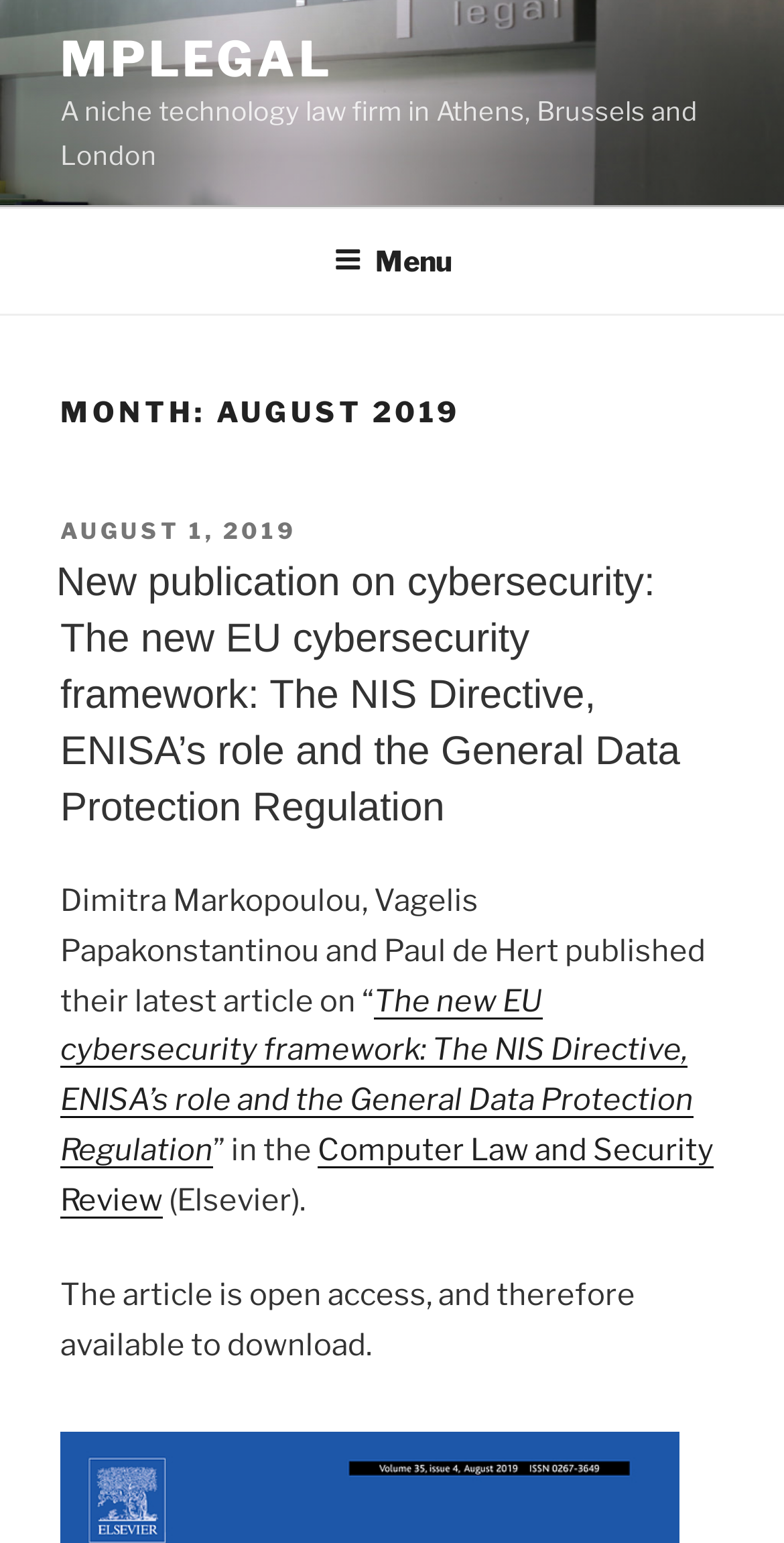Determine the main headline from the webpage and extract its text.

MONTH: AUGUST 2019